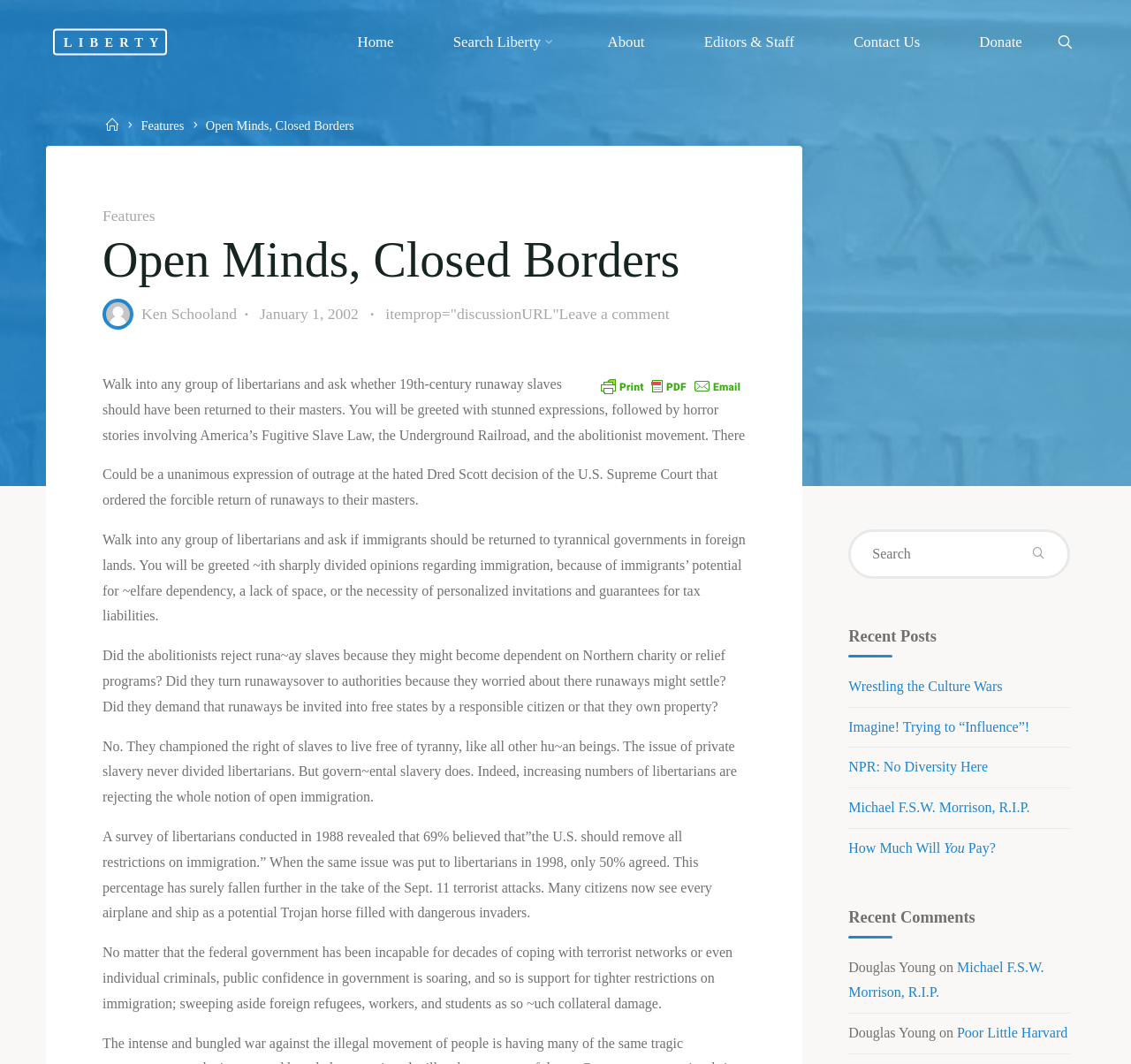Refer to the image and offer a detailed explanation in response to the question: What is the title of the article?

The title of the article can be found in the heading element with the text 'Open Minds, Closed Borders', which is a prominent element on the webpage.